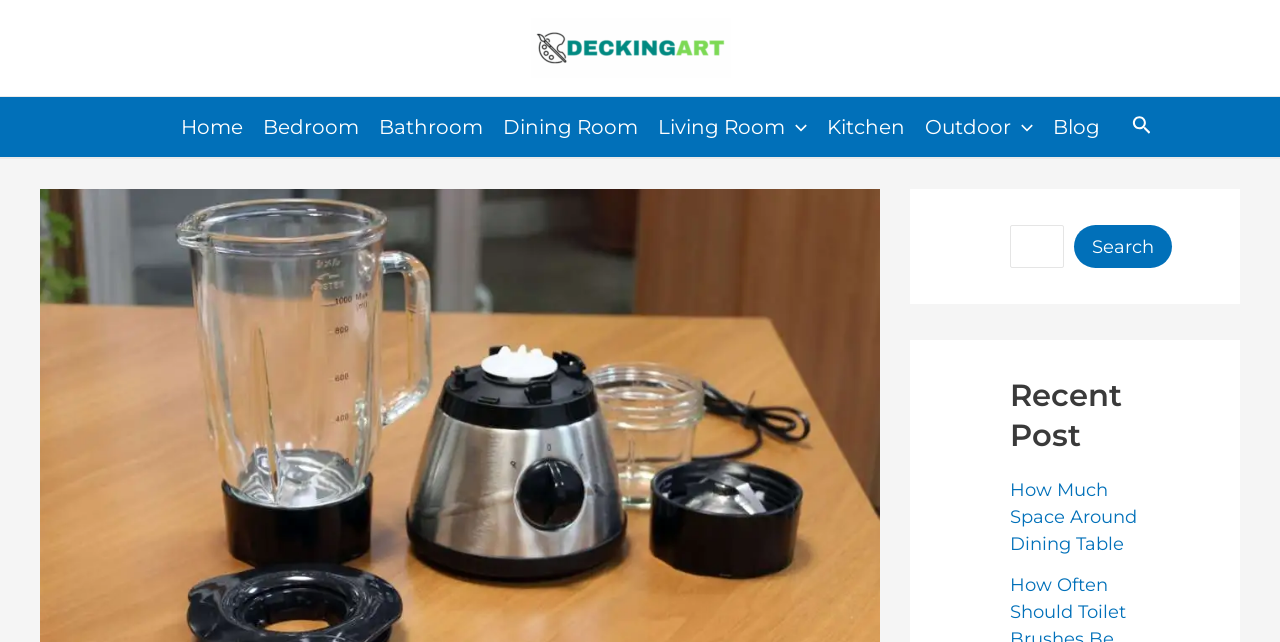Using the information in the image, could you please answer the following question in detail:
What is the category of the 'Dining Room' link?

The 'Dining Room' link is part of a navigation menu that includes other room types such as 'Bedroom', 'Bathroom', and 'Living Room', suggesting that it is a category of room type.